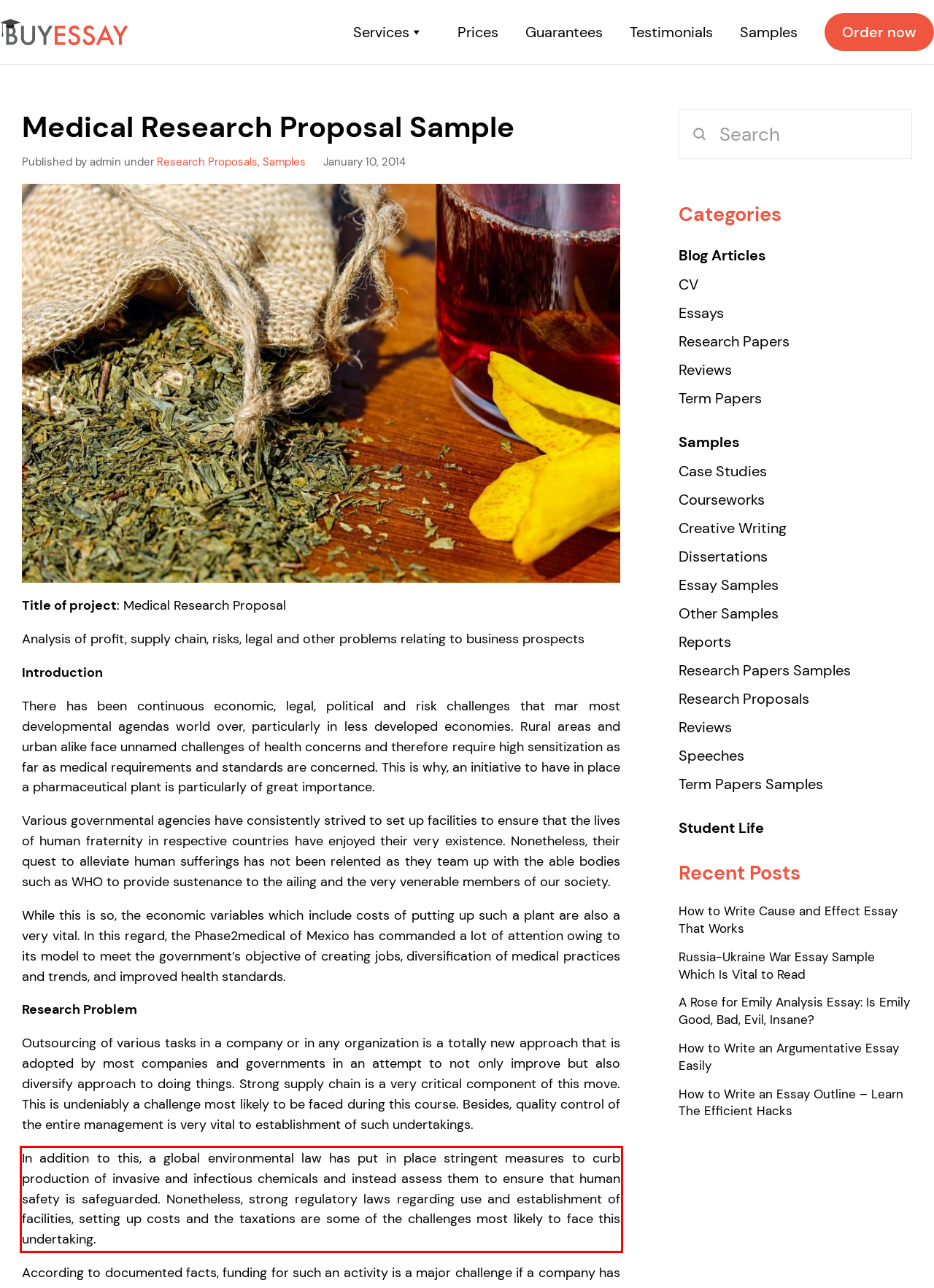You are provided with a screenshot of a webpage containing a red bounding box. Please extract the text enclosed by this red bounding box.

In addition to this, a global environmental law has put in place stringent measures to curb production of invasive and infectious chemicals and instead assess them to ensure that human safety is safeguarded. Nonetheless, strong regulatory laws regarding use and establishment of facilities, setting up costs and the taxations are some of the challenges most likely to face this undertaking.